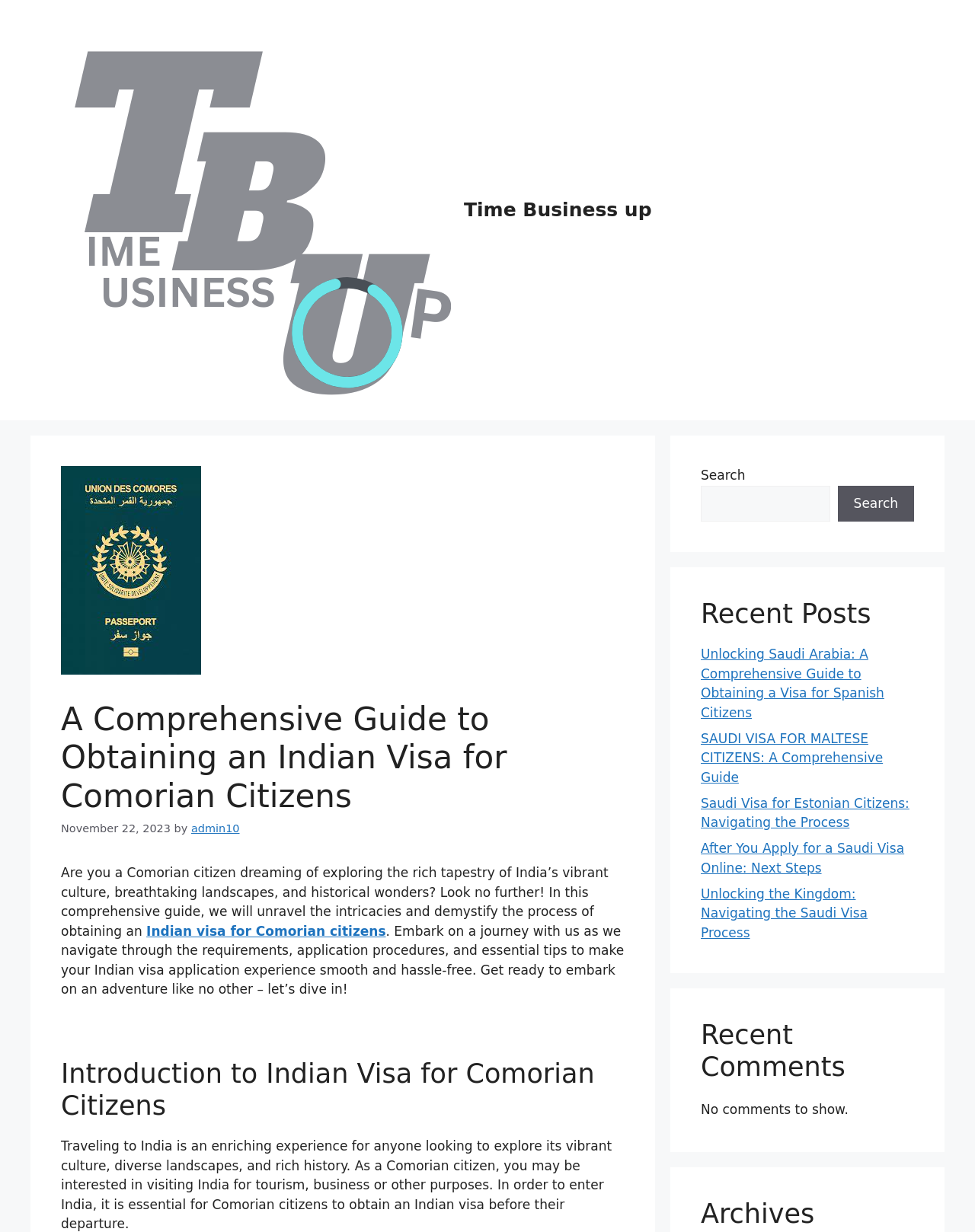What is the purpose of this guide?
Please give a detailed and elaborate answer to the question based on the image.

Based on the content of the webpage, it appears that the purpose of this guide is to assist Comorian citizens in obtaining an Indian visa, providing them with information on the requirements, application procedures, and essential tips to make their Indian visa application experience smooth and hassle-free.